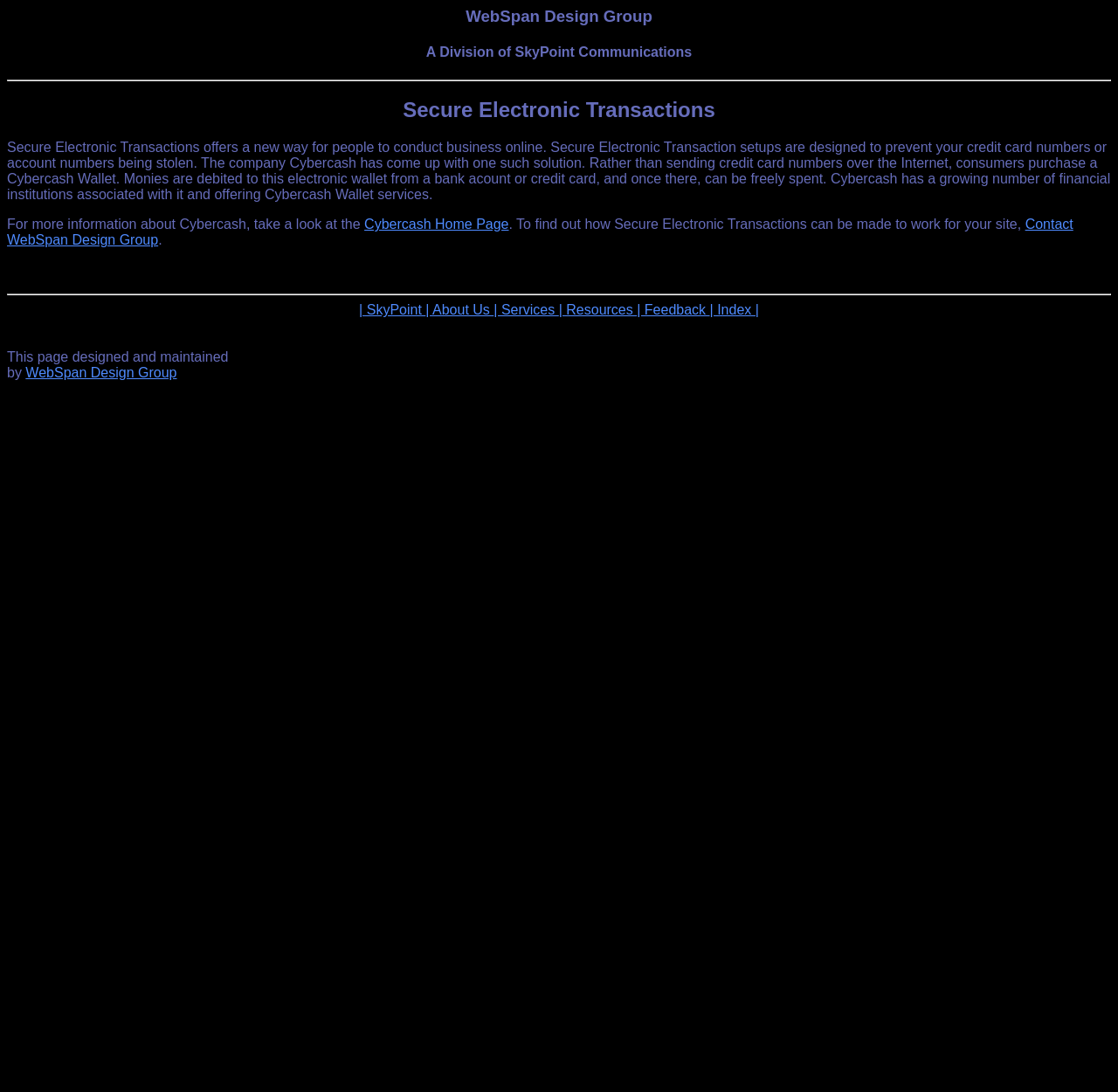What can be freely spent from a Cybercash Wallet?
Using the image as a reference, deliver a detailed and thorough answer to the question.

According to the webpage, once monies are debited to a Cybercash Wallet from a bank account or credit card, they can be freely spent.